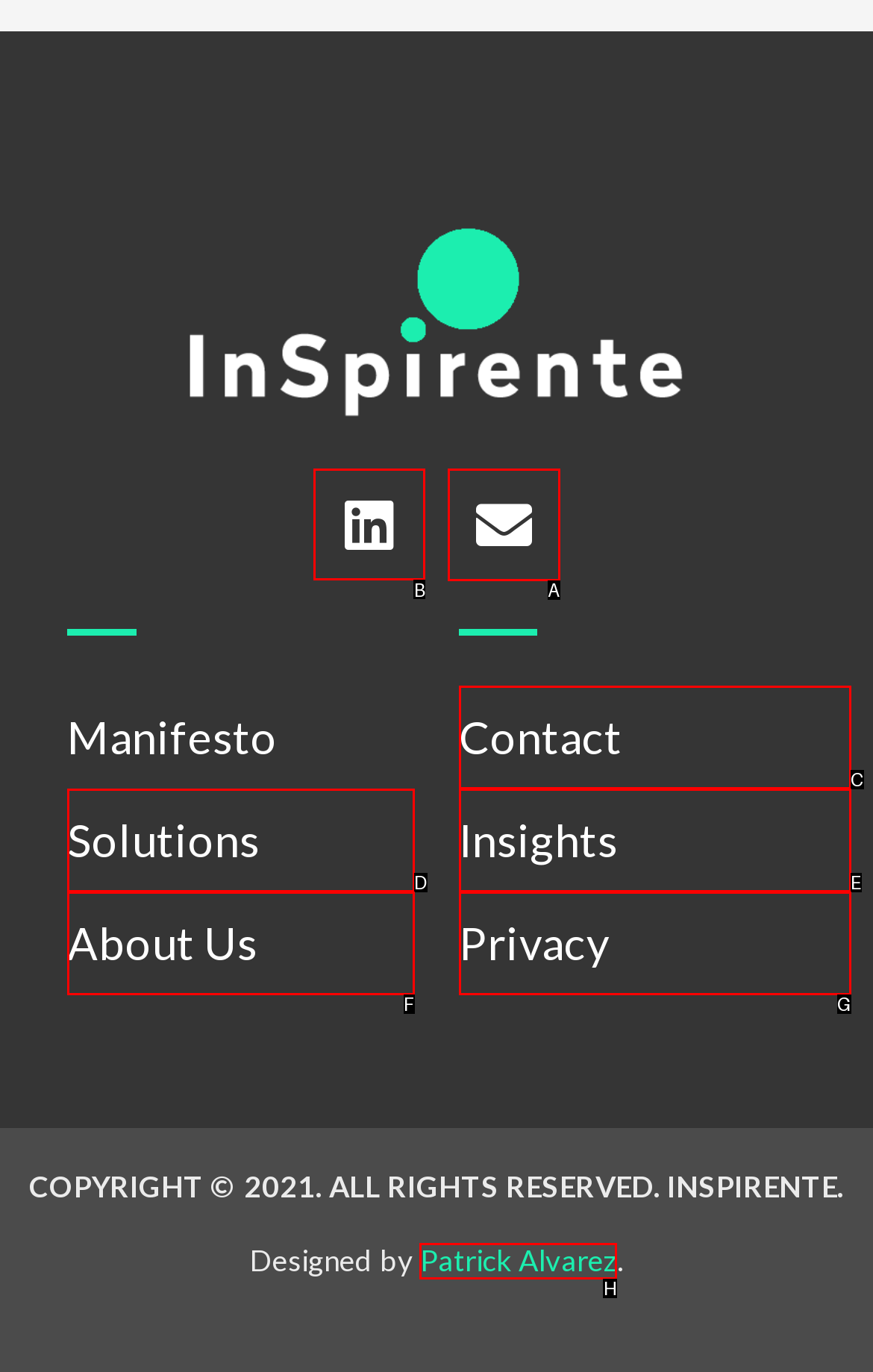Identify which lettered option to click to carry out the task: Connect with us on LinkedIn. Provide the letter as your answer.

B